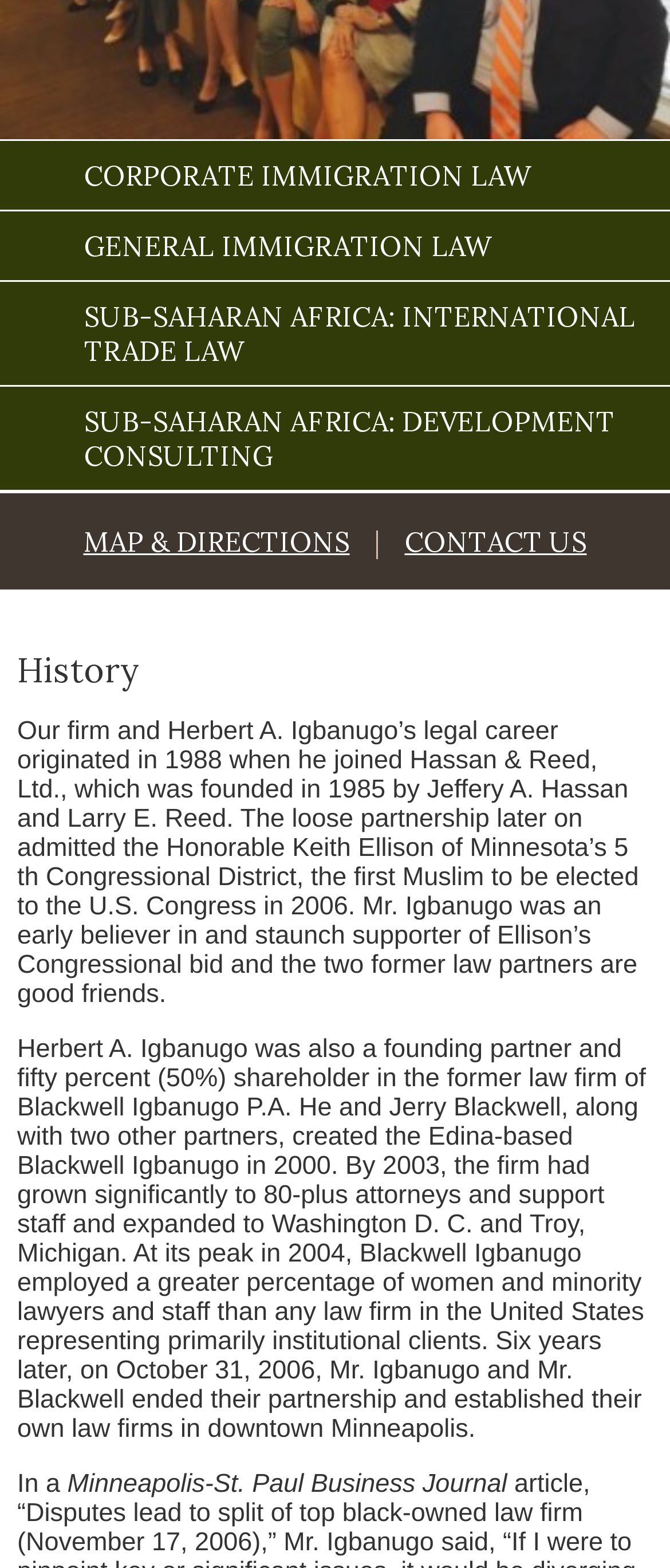Extract the bounding box coordinates of the UI element described: "Map & Directions". Provide the coordinates in the format [left, top, right, bottom] with values ranging from 0 to 1.

[0.124, 0.334, 0.522, 0.356]